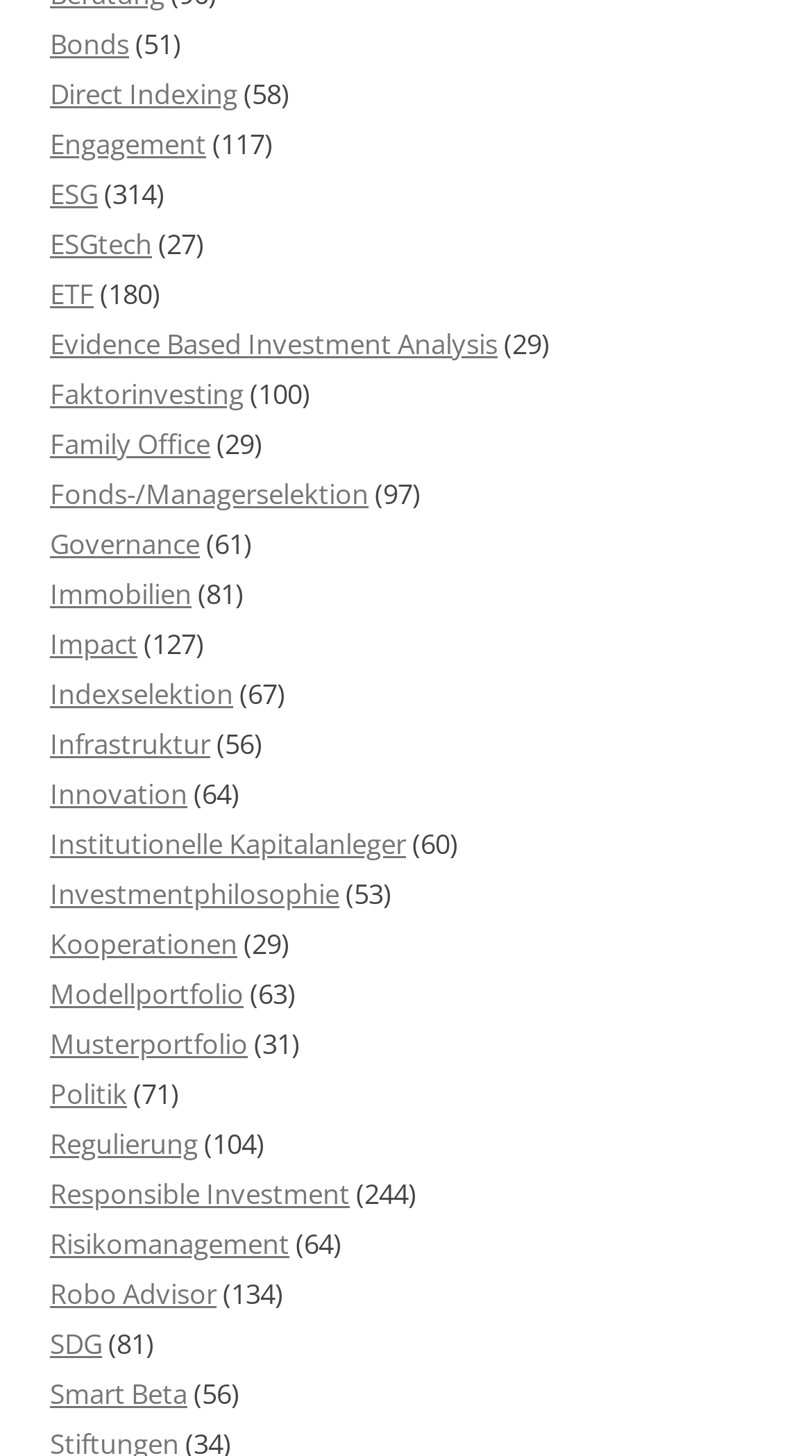Kindly provide the bounding box coordinates of the section you need to click on to fulfill the given instruction: "Click on Bonds".

[0.062, 0.017, 0.159, 0.043]